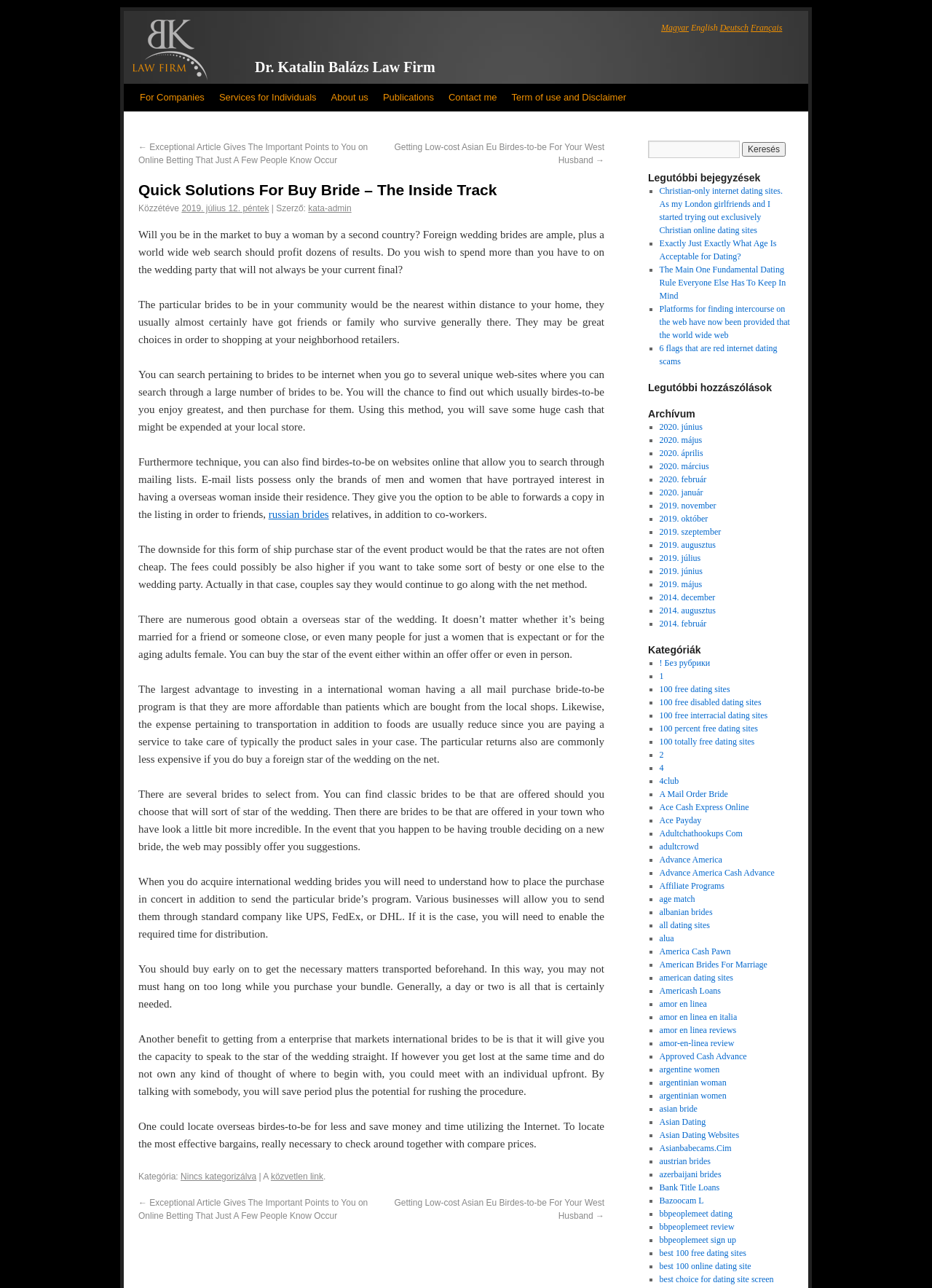Can you find and provide the title of the webpage?

Quick Solutions For Buy Bride – The Inside Track